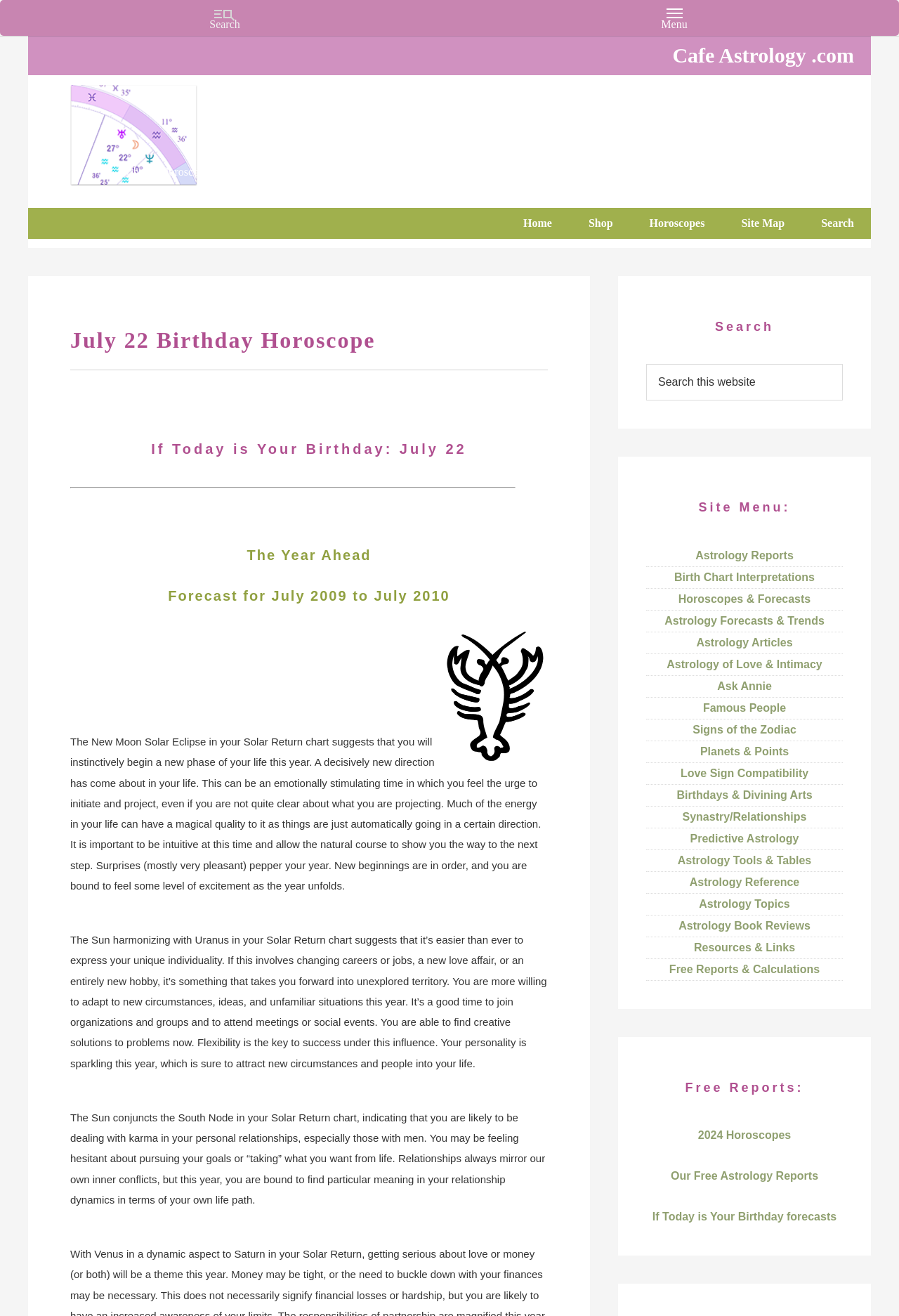Please identify the bounding box coordinates of the element I need to click to follow this instruction: "Search this website".

[0.719, 0.277, 0.938, 0.305]